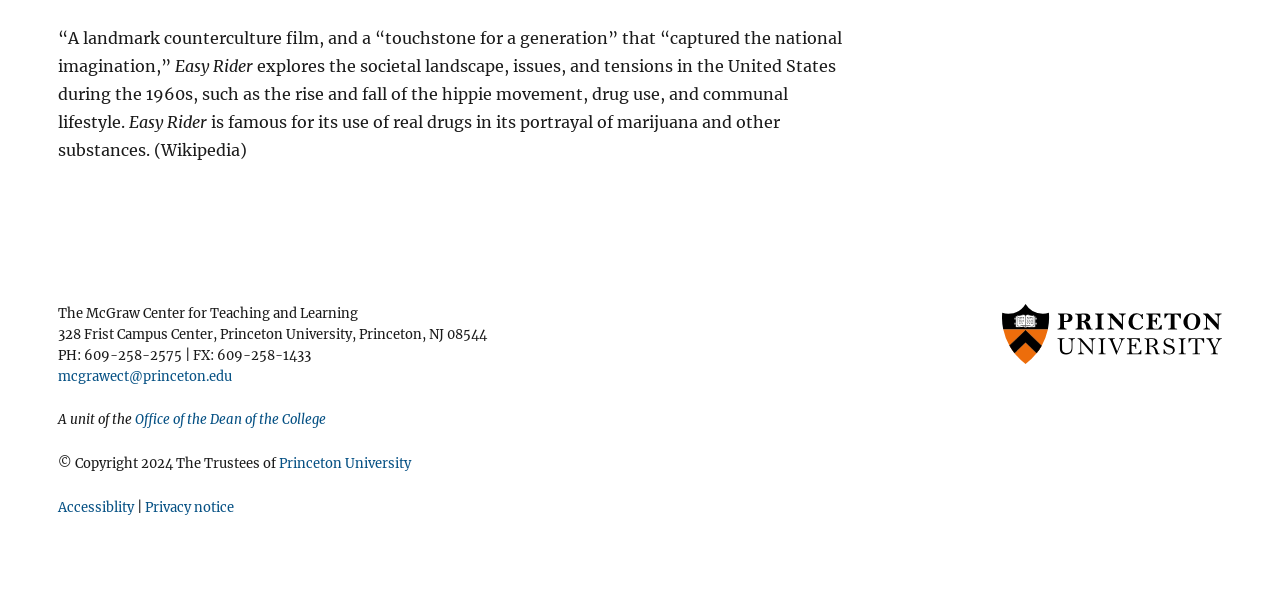Provide a one-word or one-phrase answer to the question:
What is the unit of the Office of the Dean of the College?

The McGraw Center for Teaching and Learning